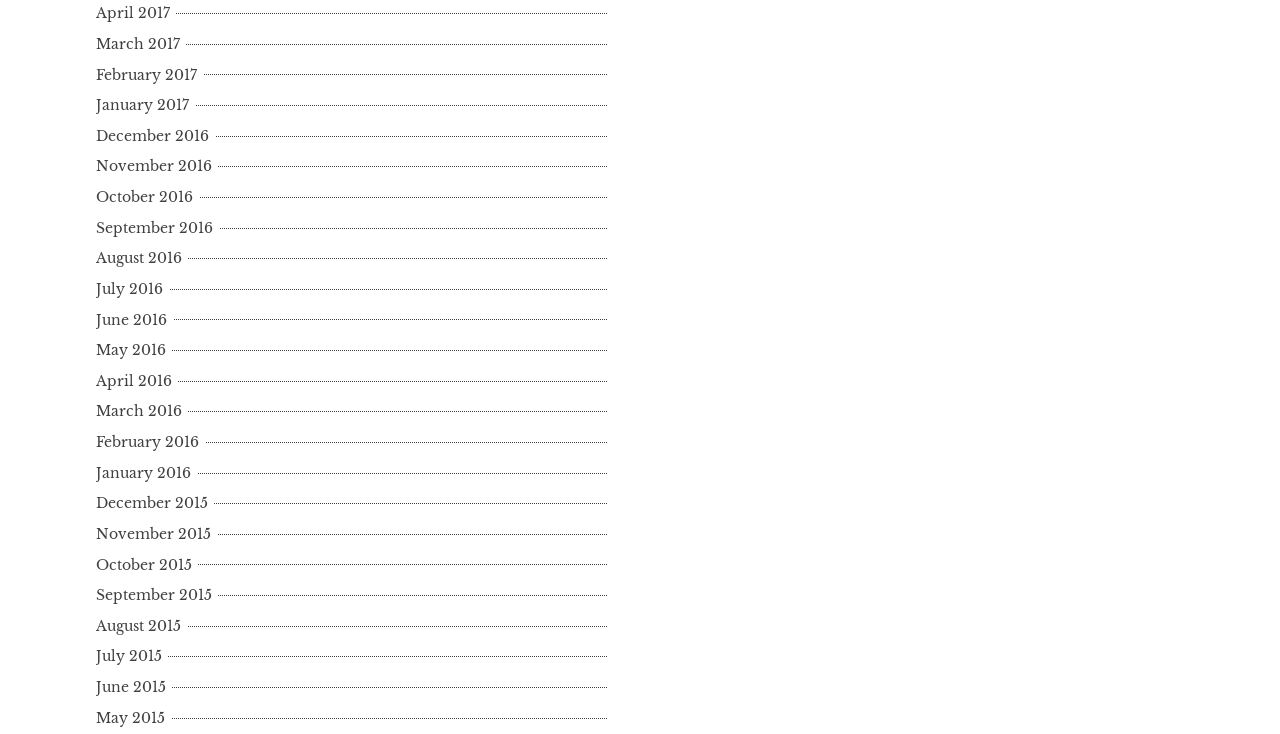Can you show the bounding box coordinates of the region to click on to complete the task described in the instruction: "view September 2015"?

[0.075, 0.799, 0.17, 0.823]